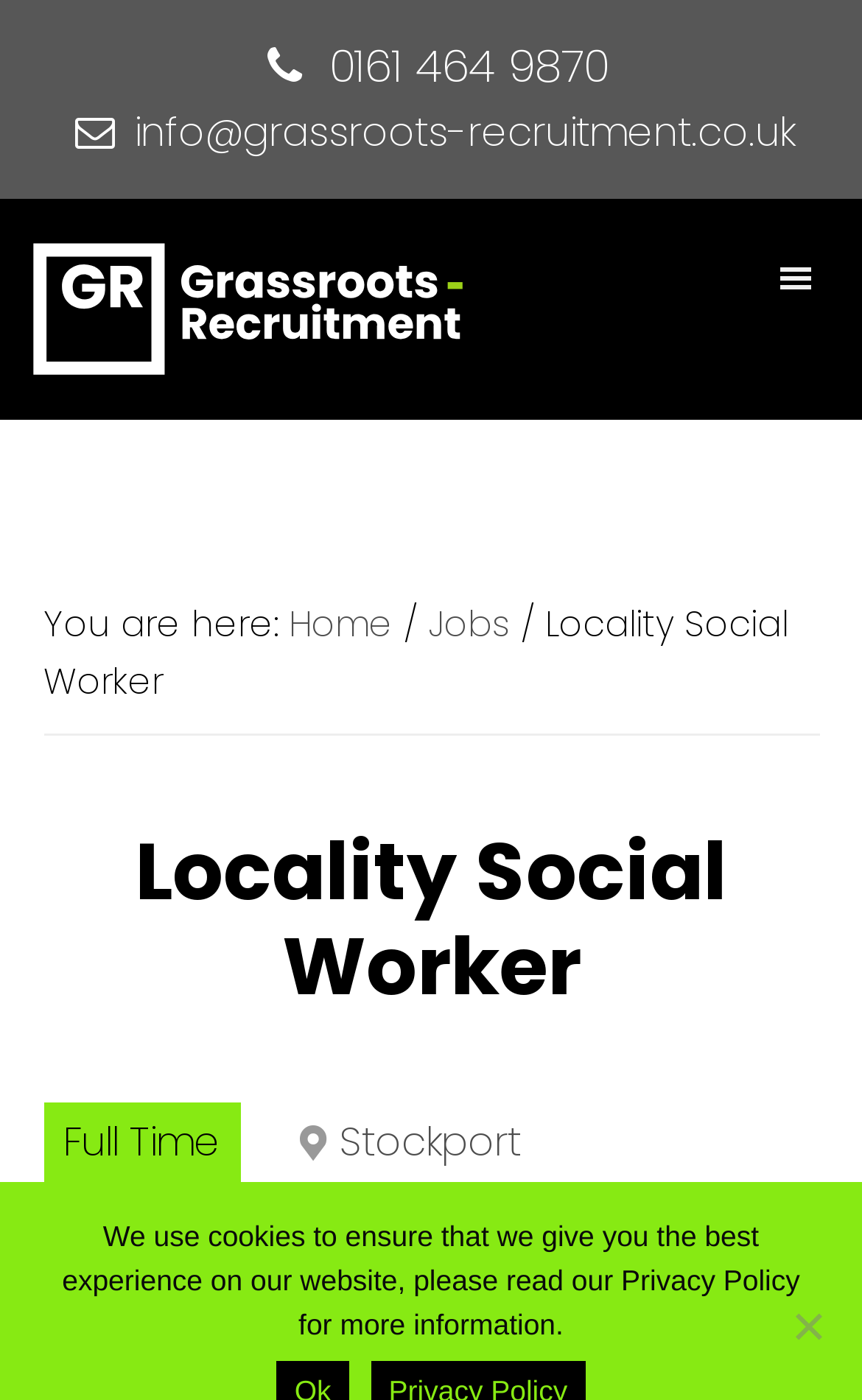Provide a thorough description of the webpage you see.

This webpage is a job posting for a Locality Social Worker position at Stockport Council. At the top left corner, there are three "Skip to" links for primary navigation, main content, and footer. Below these links, there is a phone number "0161 464 9870" and an email address "info@grassroots-recruitment.co.uk" on the top right side. 

The main content starts with a logo "Grassroots Recruitment" and a tagline "Recruitment Agency for Stockport and Greater Manchester" on the top center. 

On the top right side, there is a button with an icon, which is not pressed or expanded. Below this button, there is a breadcrumb navigation showing the current location as "Home > Jobs > Locality Social Worker". 

The main job posting content starts with a header "Locality Social Worker" followed by details such as "Full Time", "Stockport", and the salary "£29636 Per Annum USD / Year". The job posting also mentions that it was "Posted 4 years ago". 

At the bottom of the page, there is a notice about the use of cookies and a link to the Privacy Policy. On the bottom right corner, there is a "No" button.